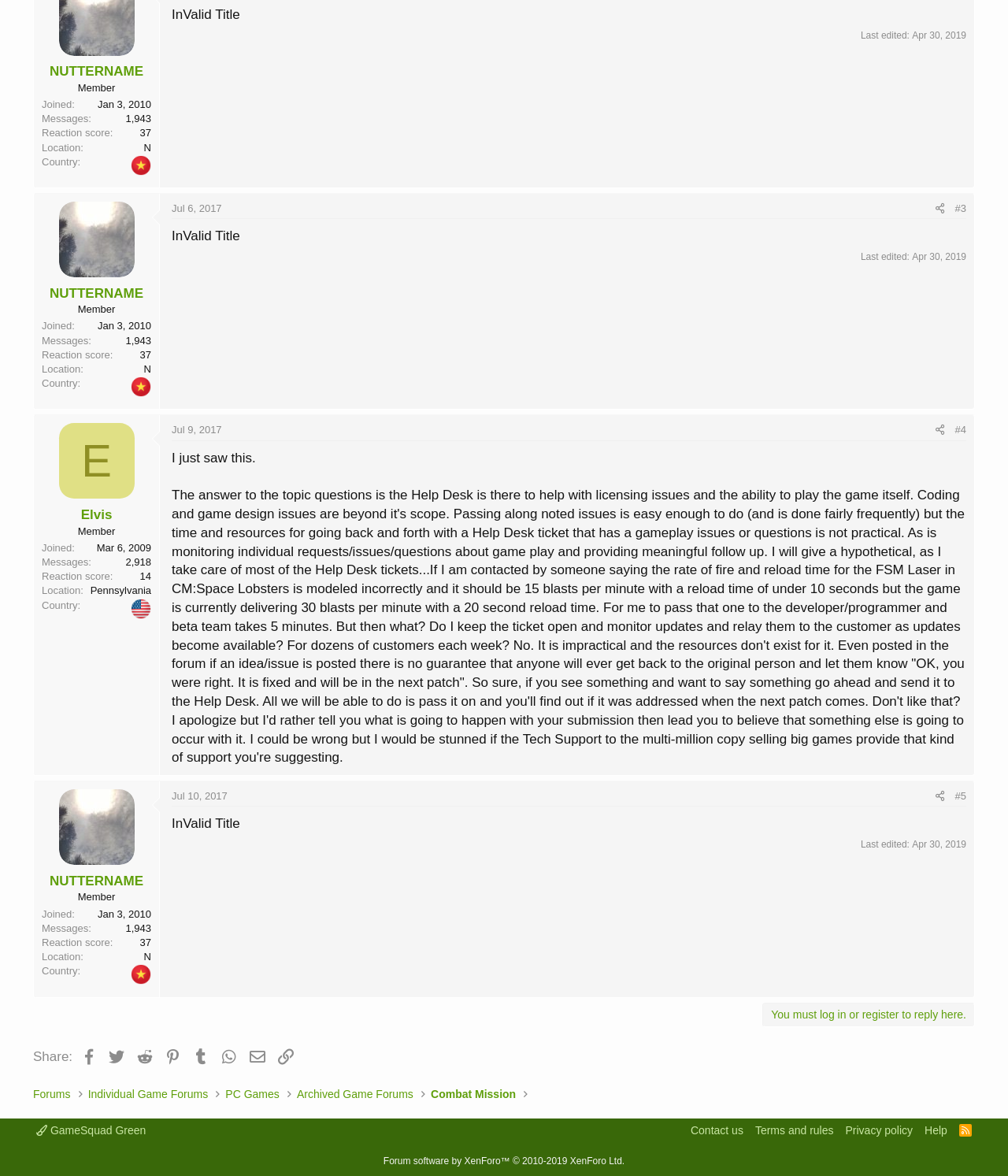Given the following UI element description: "Jul 9, 2017", find the bounding box coordinates in the webpage screenshot.

[0.17, 0.361, 0.22, 0.371]